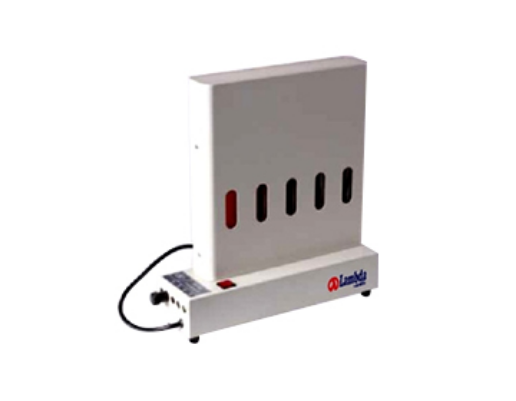What type of light production does the lamp rely on?
Provide a one-word or short-phrase answer based on the image.

Ionization